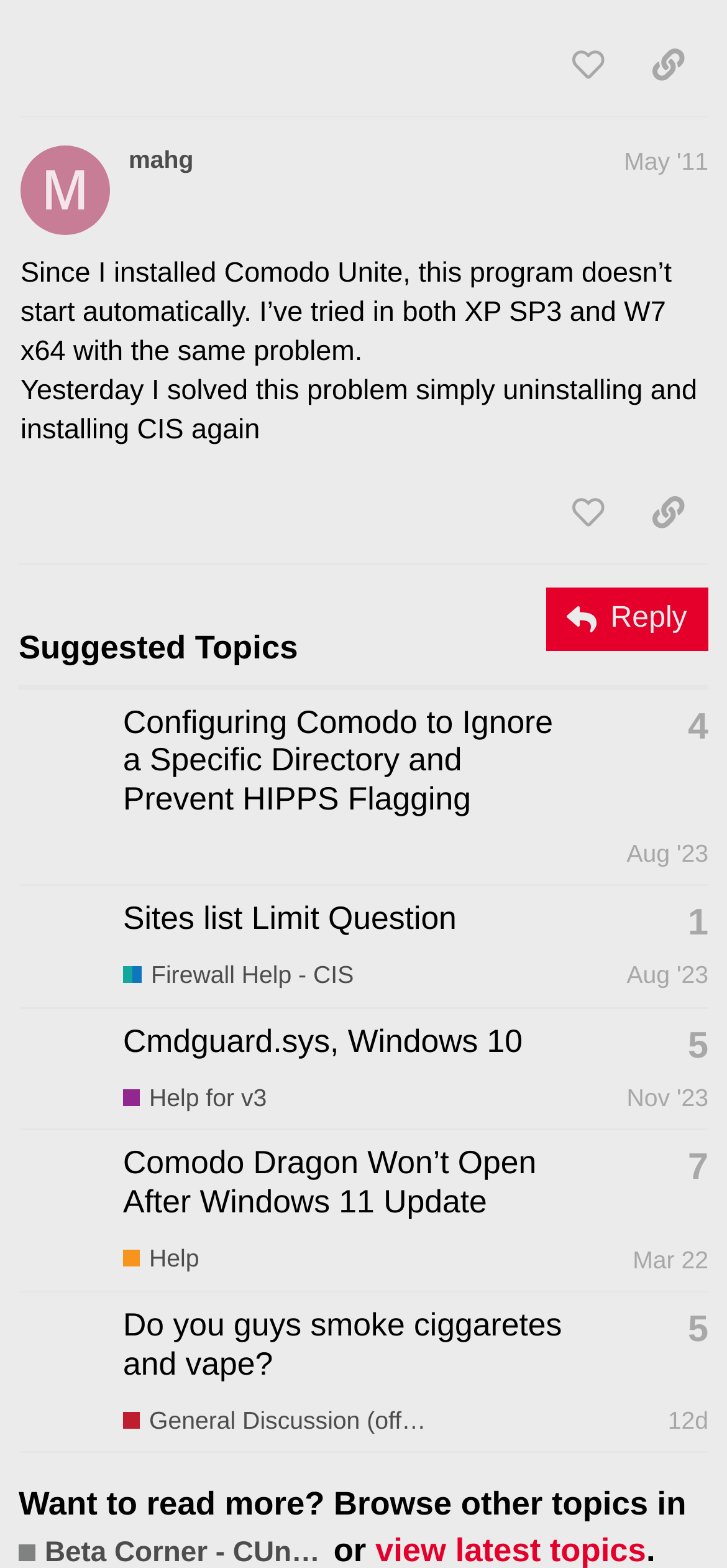Please reply with a single word or brief phrase to the question: 
What is the name of the link that says 'Get answers to your questions about Comodo firewall v3'?

Help for v3